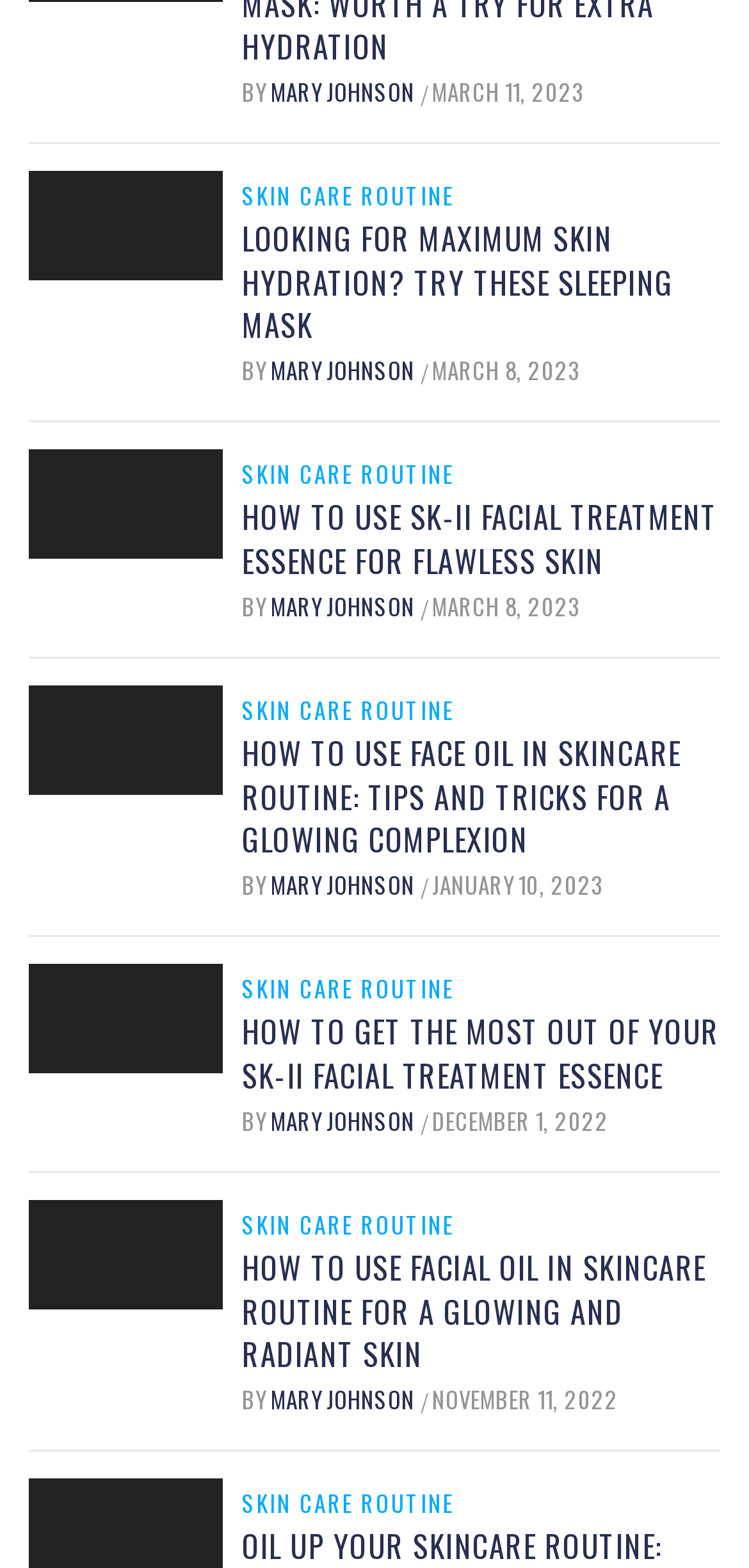Please study the image and answer the question comprehensively:
Who is the author of the articles on this webpage?

I looked at the author credits for each article, and they all have the same author, 'MARY JOHNSON', listed.